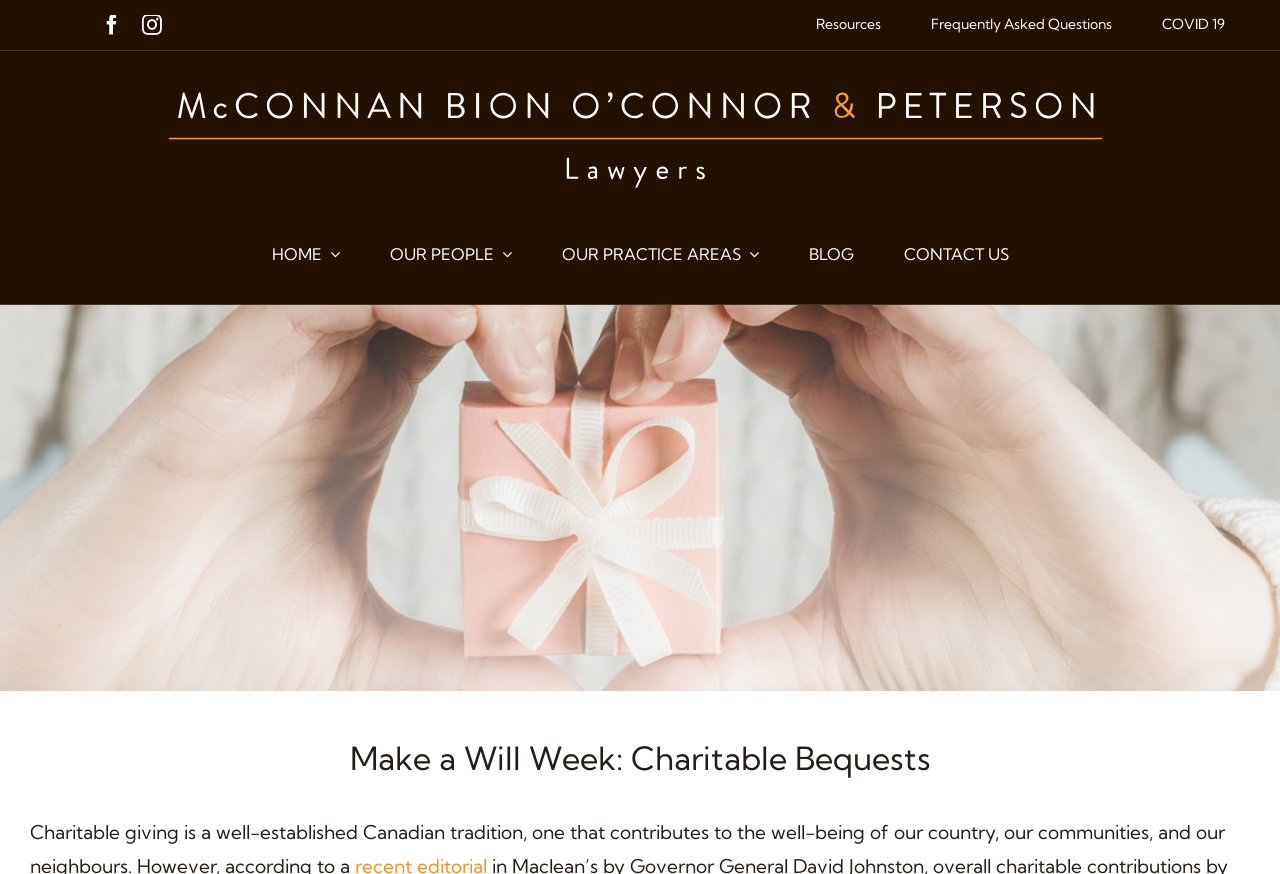How many social media links are present?
Answer briefly with a single word or phrase based on the image.

2